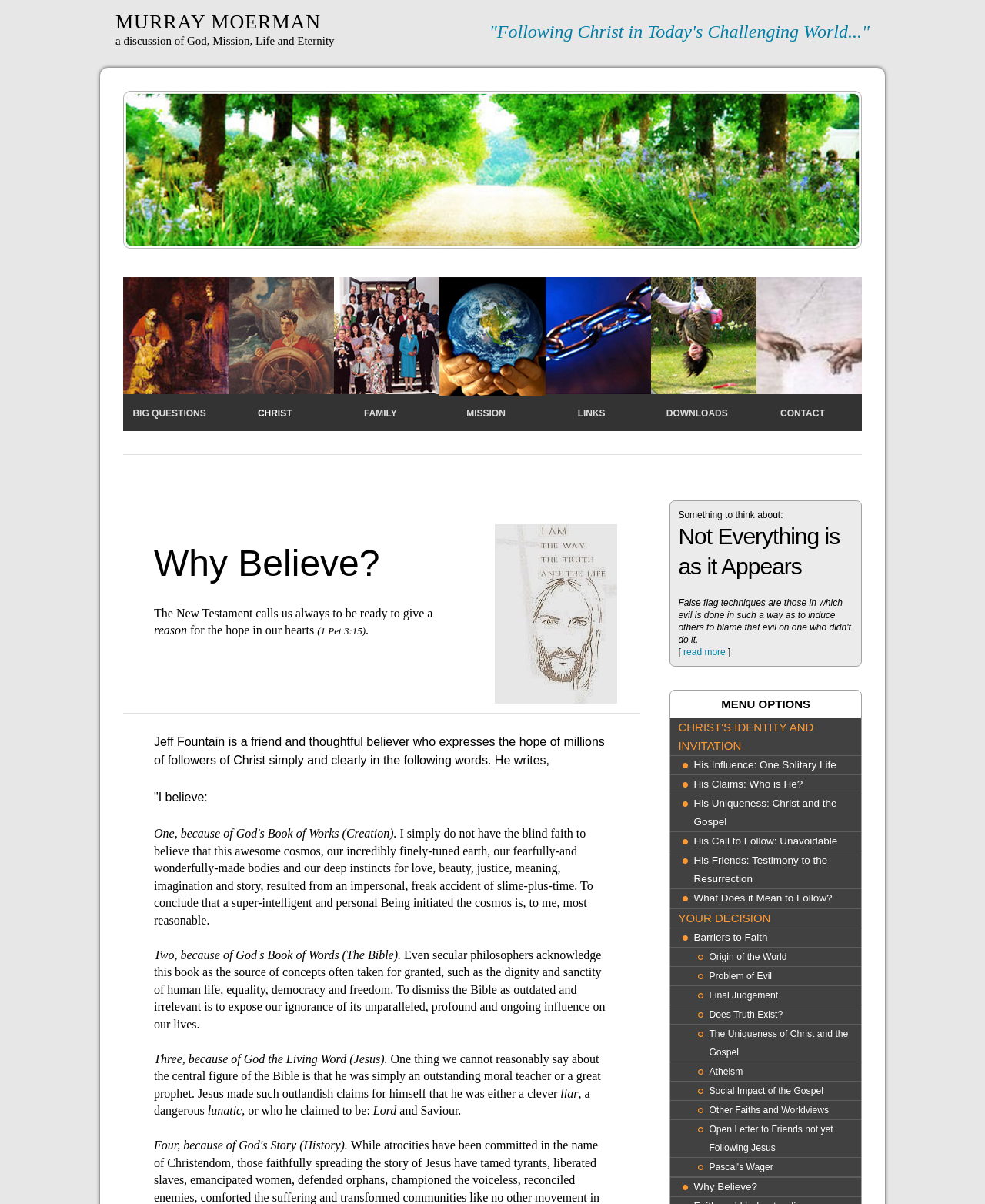Determine the bounding box for the HTML element described here: "Problem of Evil". The coordinates should be given as [left, top, right, bottom] with each number being a float between 0 and 1.

[0.72, 0.803, 0.874, 0.818]